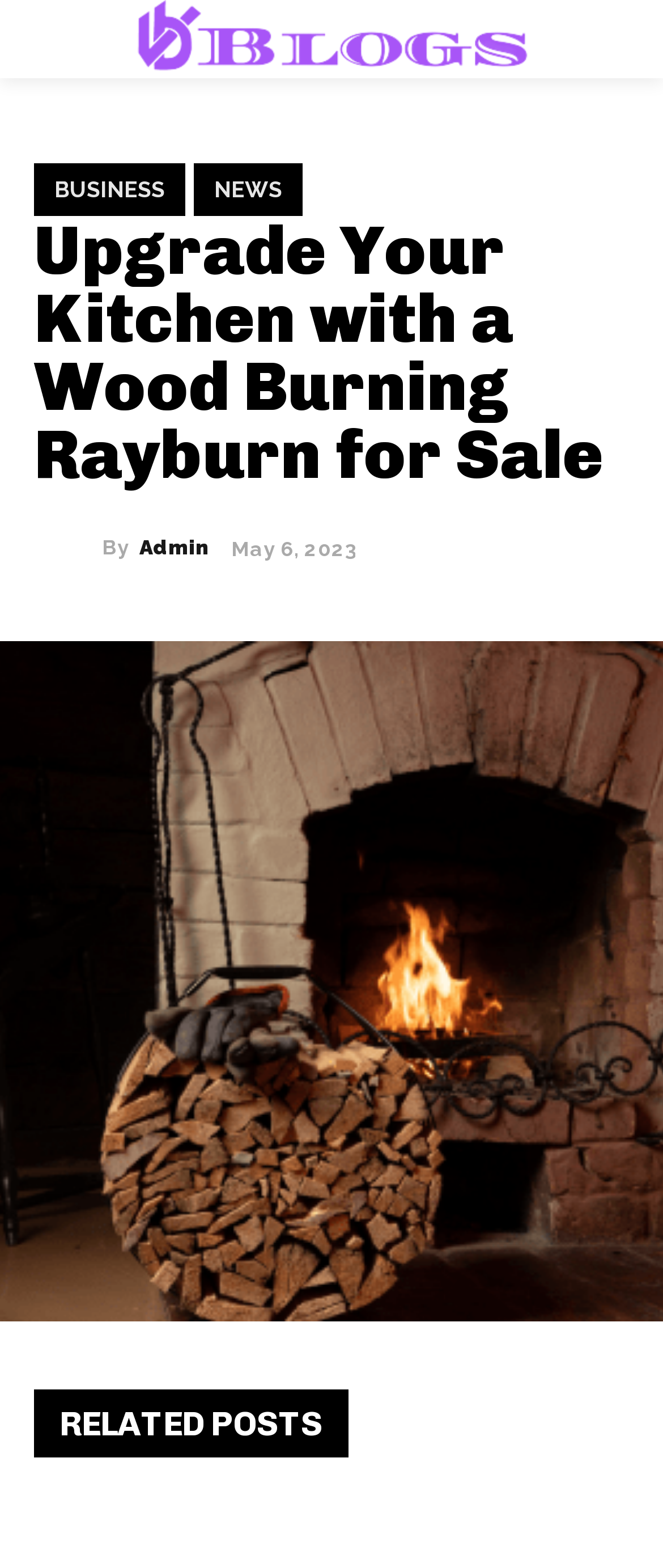Determine the bounding box coordinates of the UI element described below. Use the format (top-left x, top-left y, bottom-right x, bottom-right y) with floating point numbers between 0 and 1: Admin

[0.21, 0.343, 0.315, 0.356]